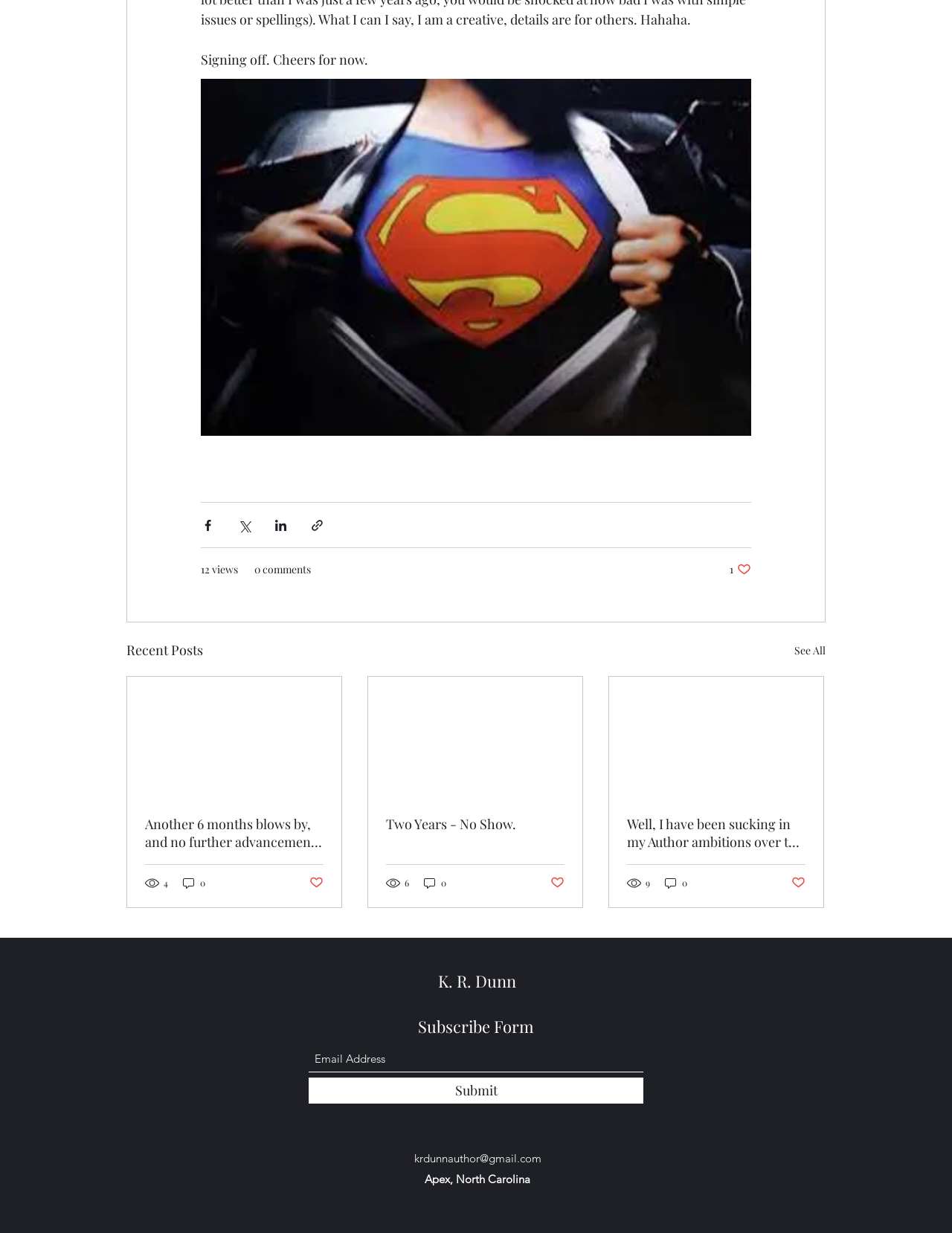Determine the bounding box coordinates of the target area to click to execute the following instruction: "Subscribe with email."

[0.324, 0.849, 0.676, 0.87]